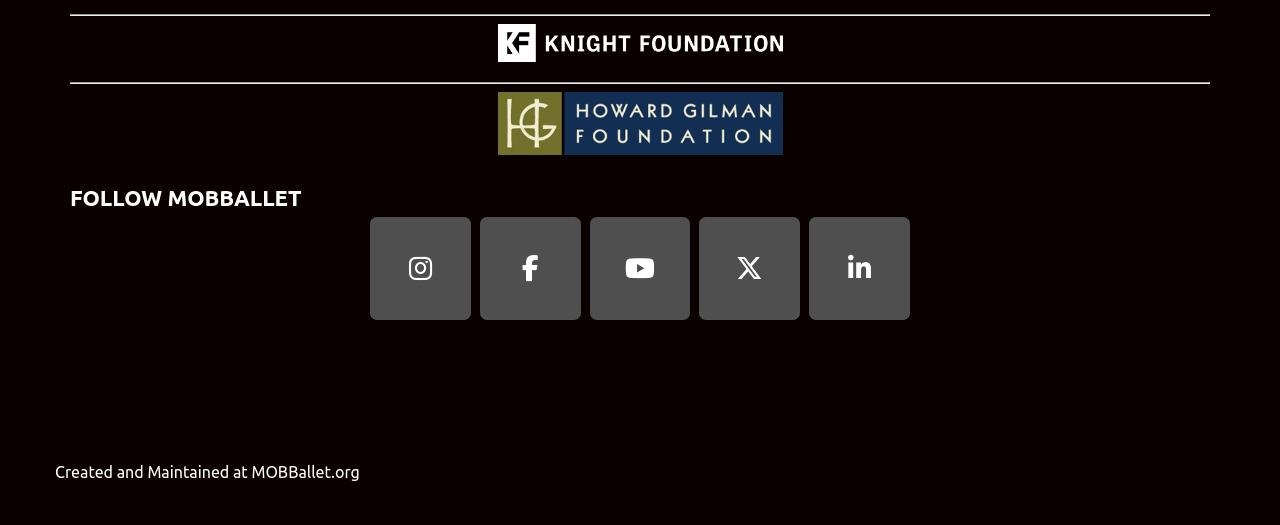What is the layout of the links section?
Please ensure your answer to the question is detailed and covers all necessary aspects.

The links section, which includes the social media platform links, has a horizontal layout. The links are arranged side by side, with each link having a similar size and spacing. This layout makes it easy to scan and access the different links.